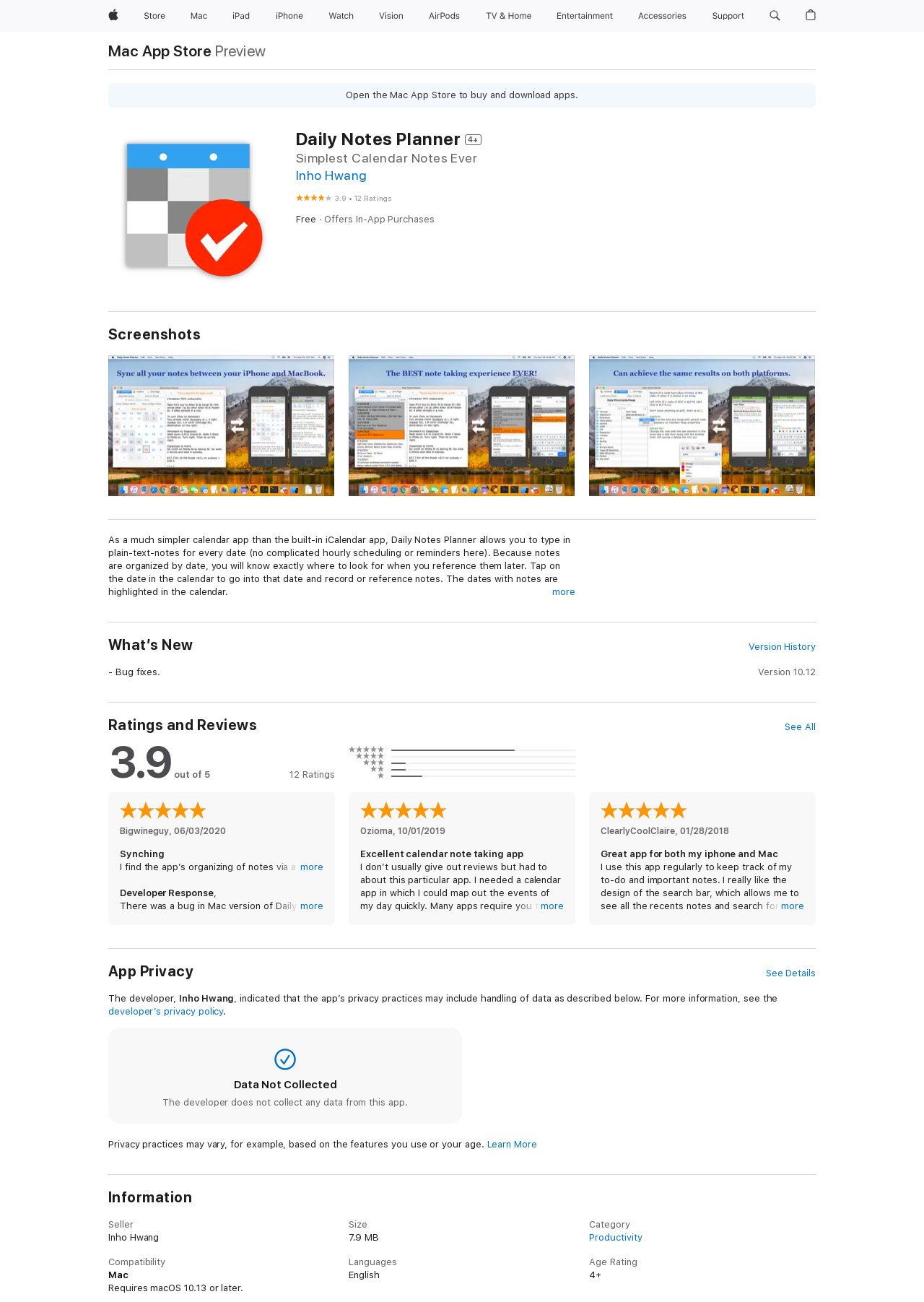Can you give a detailed response to the following question using the information from the image? What is the name of the app?

The name of the app can be found in the heading 'Daily Notes Planner 4+' which is located at the top of the webpage, indicating that the webpage is about an app called Daily Notes Planner.